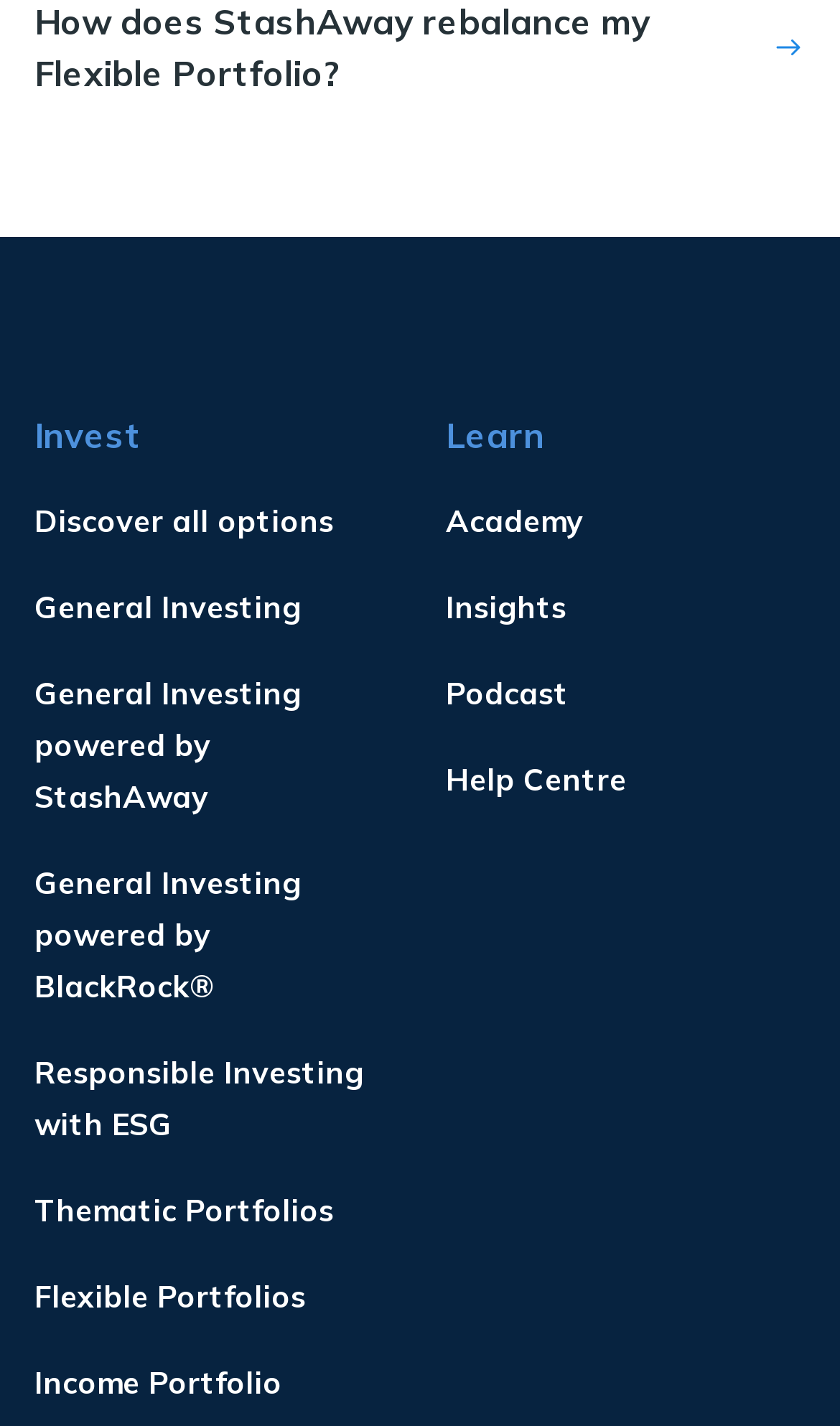Use a single word or phrase to answer the following:
How many investing options are available?

11